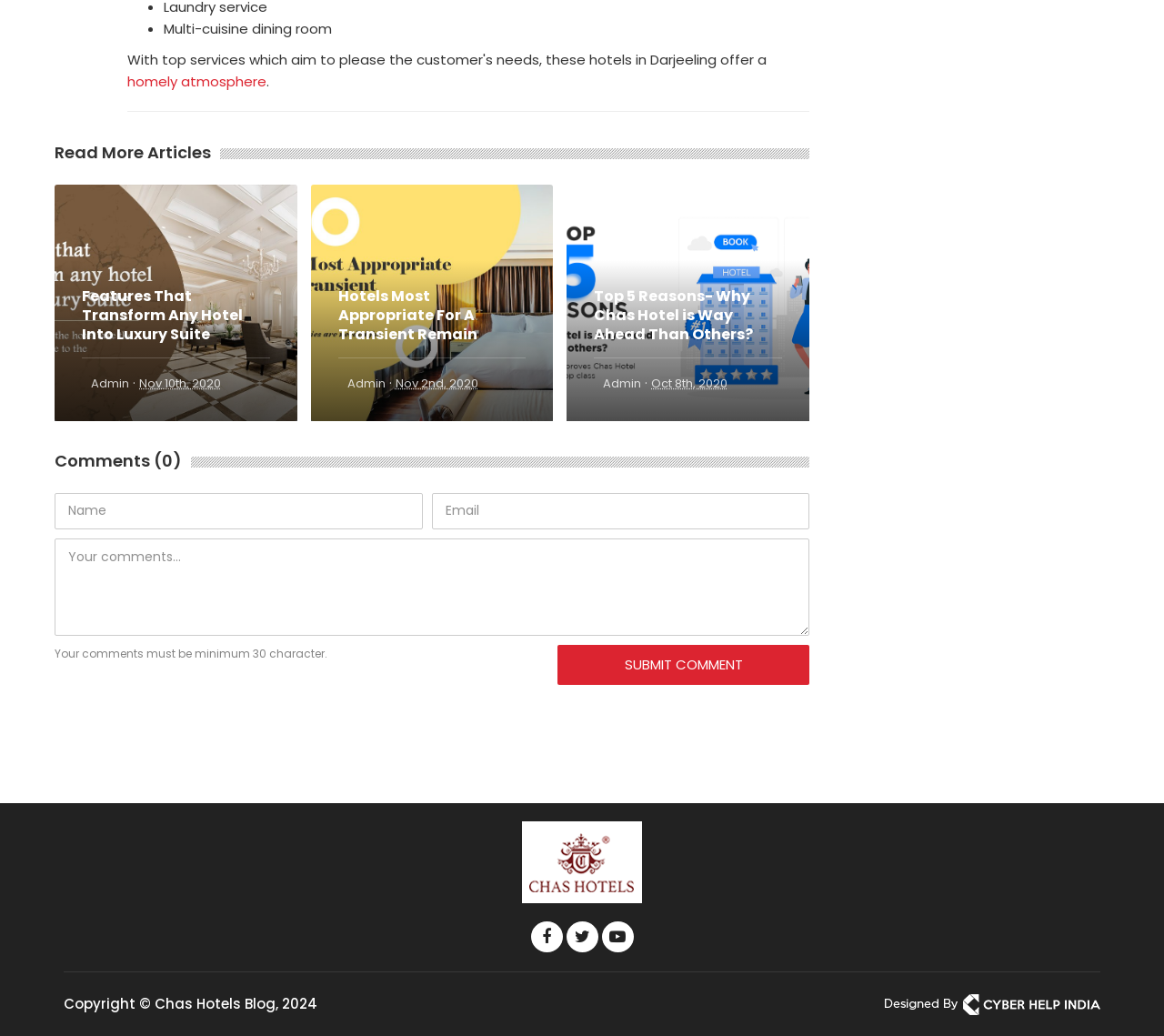Indicate the bounding box coordinates of the element that must be clicked to execute the instruction: "View the 'Cyber Help India' website". The coordinates should be given as four float numbers between 0 and 1, i.e., [left, top, right, bottom].

[0.76, 0.959, 0.945, 0.977]